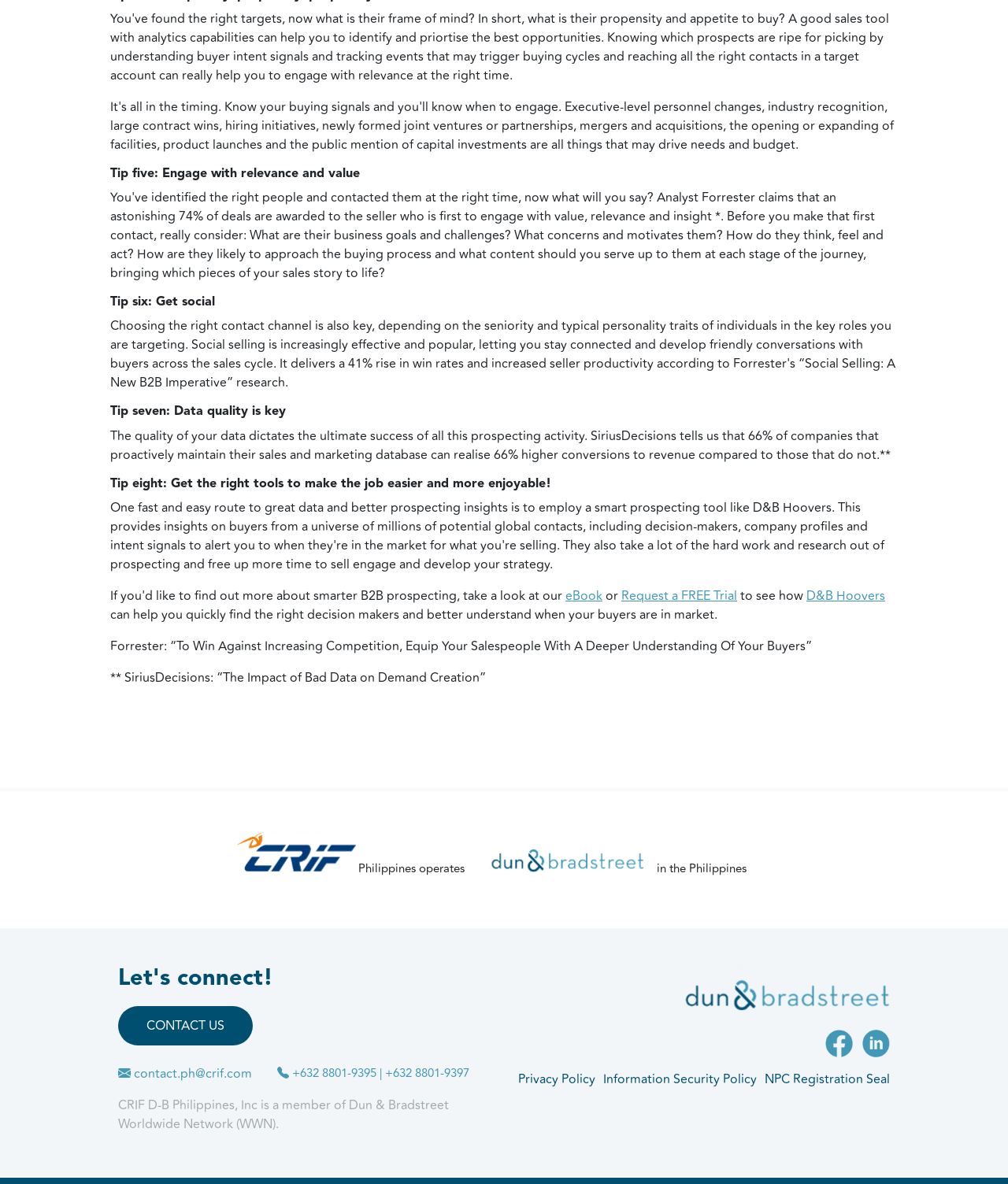Locate the bounding box for the described UI element: "Request a FREE Trial". Ensure the coordinates are four float numbers between 0 and 1, formatted as [left, top, right, bottom].

[0.616, 0.495, 0.731, 0.511]